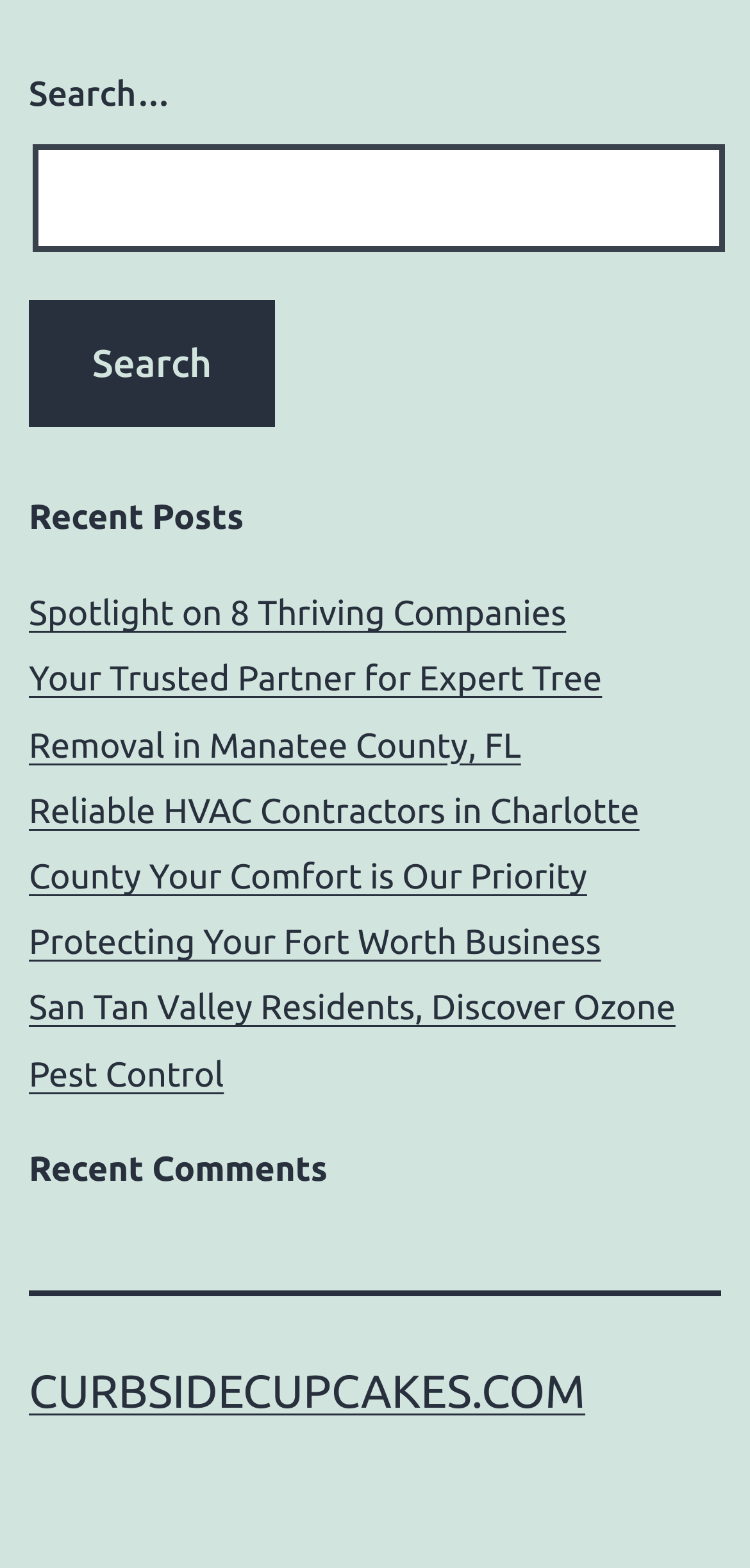Using the element description: "parent_node: Search… name="s"", determine the bounding box coordinates for the specified UI element. The coordinates should be four float numbers between 0 and 1, [left, top, right, bottom].

[0.044, 0.091, 0.967, 0.161]